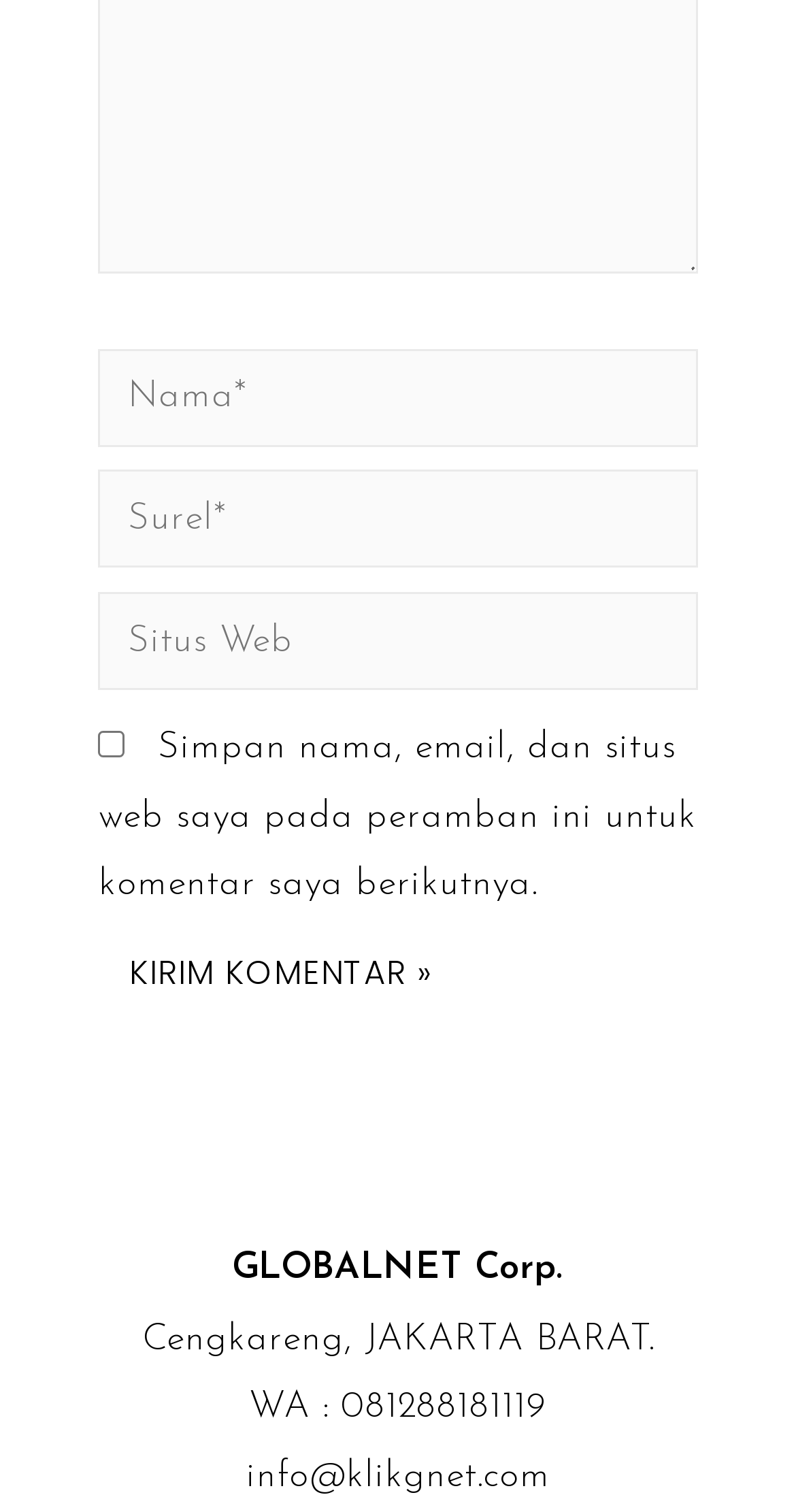Determine the bounding box for the UI element described here: "name="submit" value="Kirim Komentar »"".

[0.124, 0.61, 0.583, 0.678]